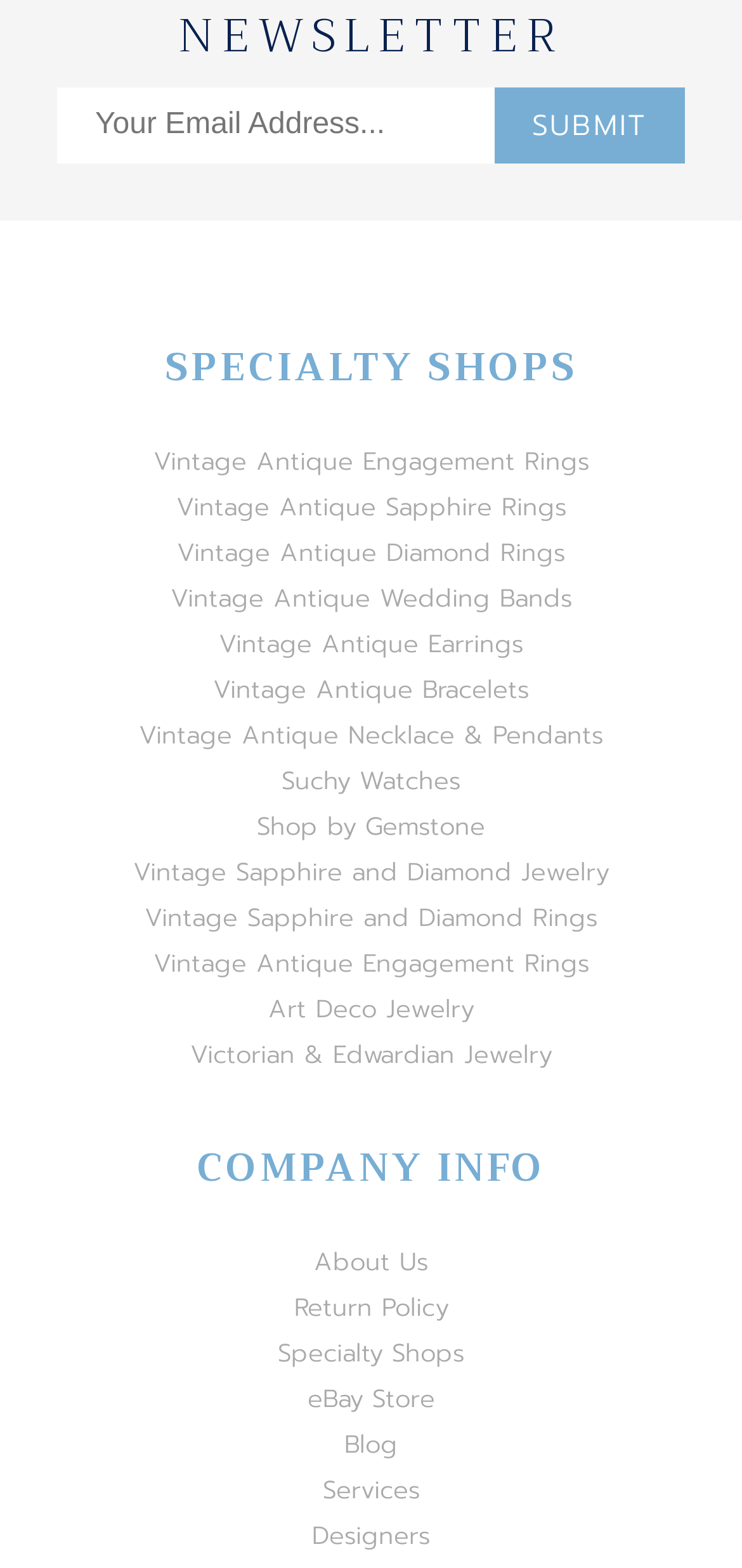Identify the bounding box coordinates of the element that should be clicked to fulfill this task: "Visit the blog". The coordinates should be provided as four float numbers between 0 and 1, i.e., [left, top, right, bottom].

[0.464, 0.909, 0.536, 0.932]